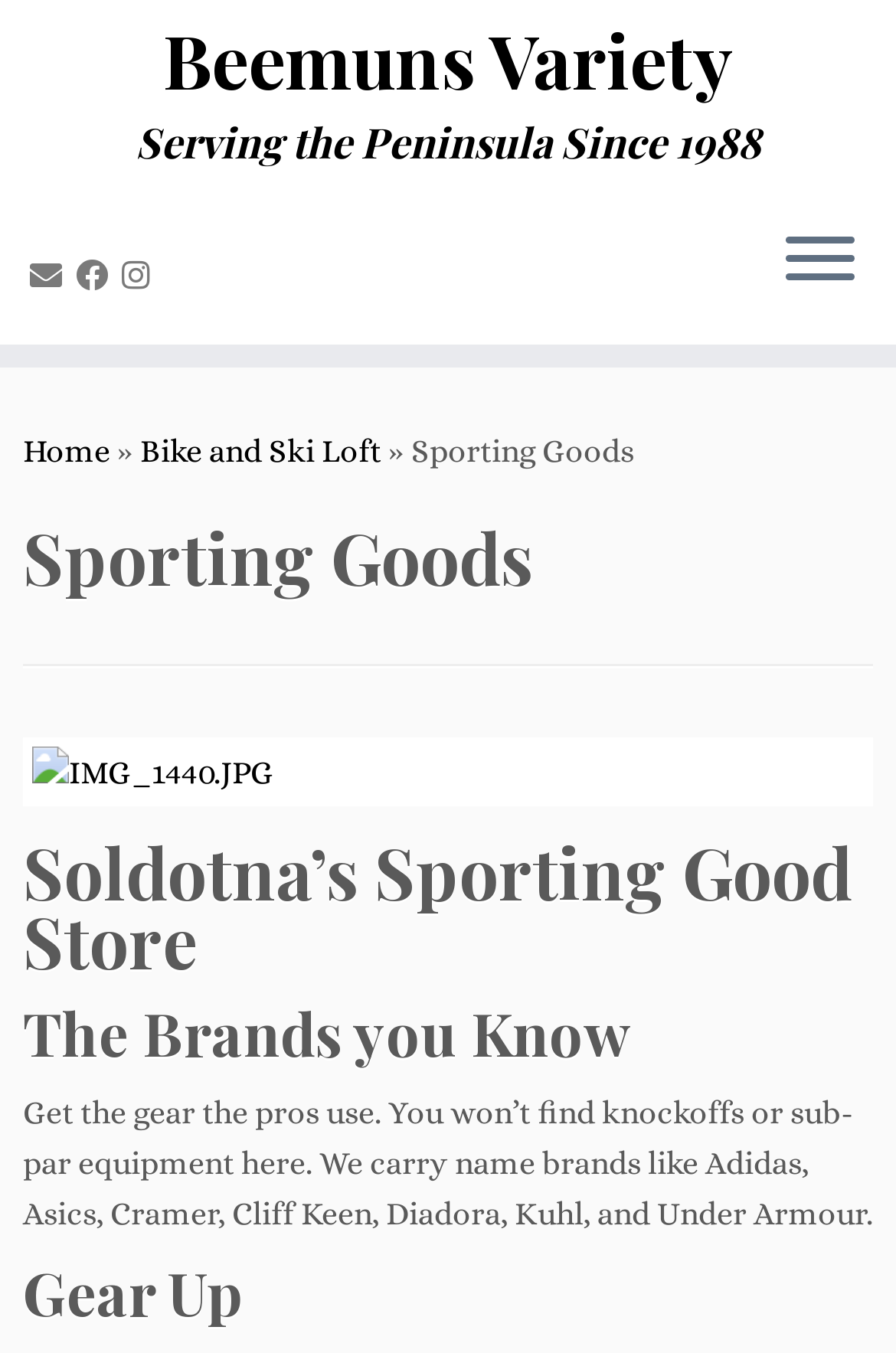How long has the store been serving the Peninsula?
Could you please answer the question thoroughly and with as much detail as possible?

The store has been serving the Peninsula since 1988, as indicated by the heading element 'Serving the Peninsula Since 1988' near the top of the page.